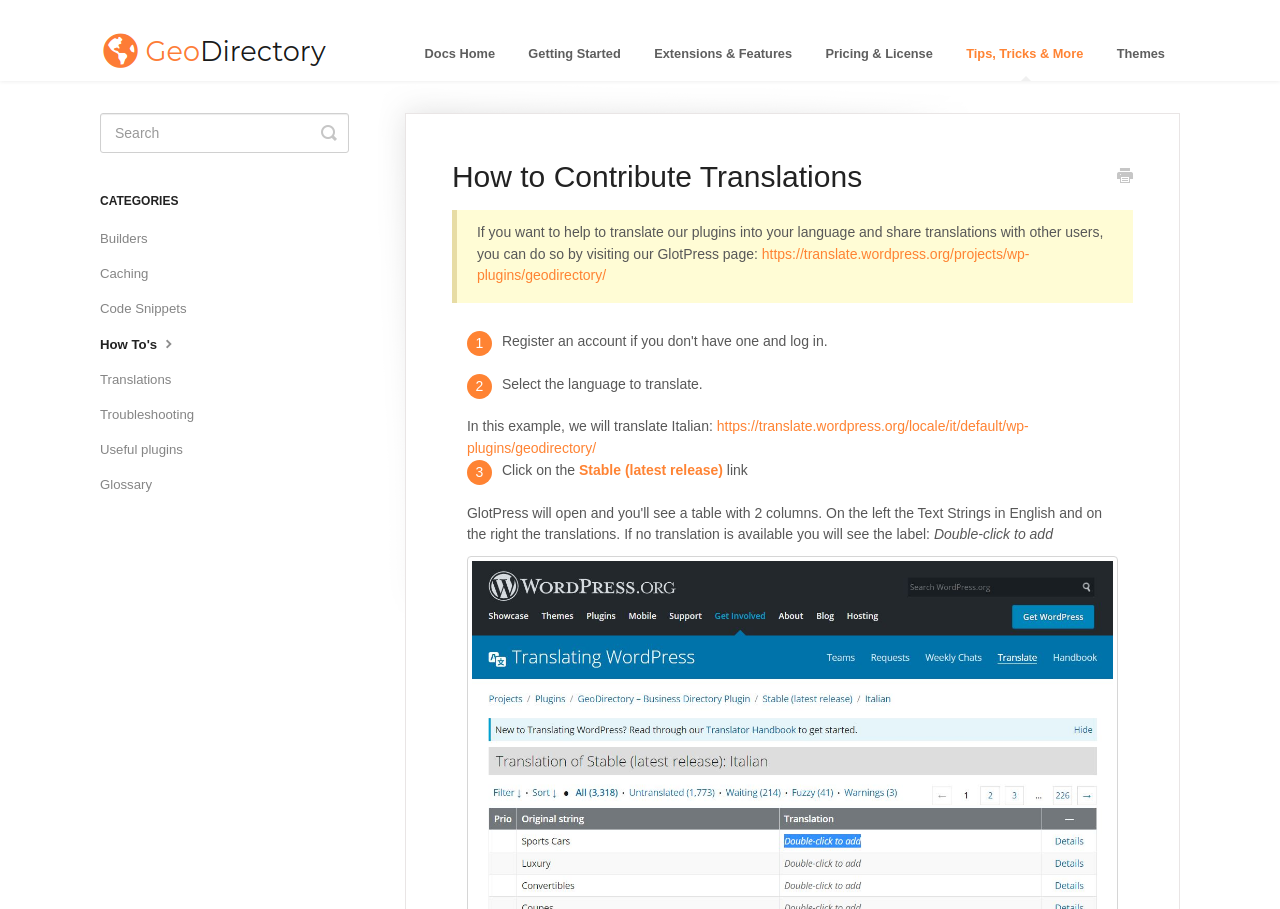Please provide a comprehensive answer to the question below using the information from the image: What is the name of the documentation?

The name of the documentation is GeoDirectory Docs, as indicated by the link 'GeoDirectory Docs' at the top of the webpage.